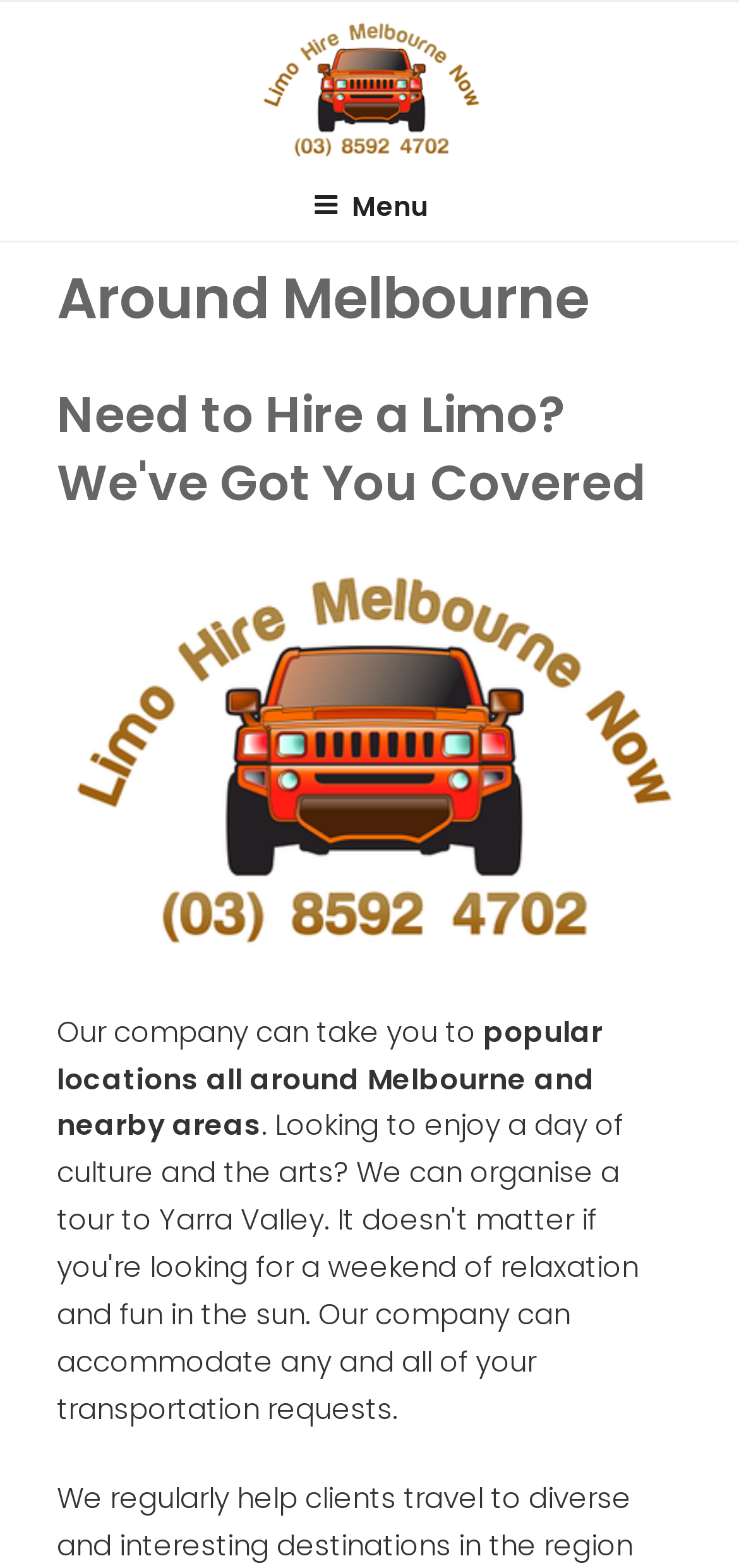What type of menu is available on this webpage?
Using the image, elaborate on the answer with as much detail as possible.

The webpage has a top menu, which is a navigation element that allows users to access different parts of the website, as indicated by the 'Top Menu' navigation element and the 'Menu' button that controls it.